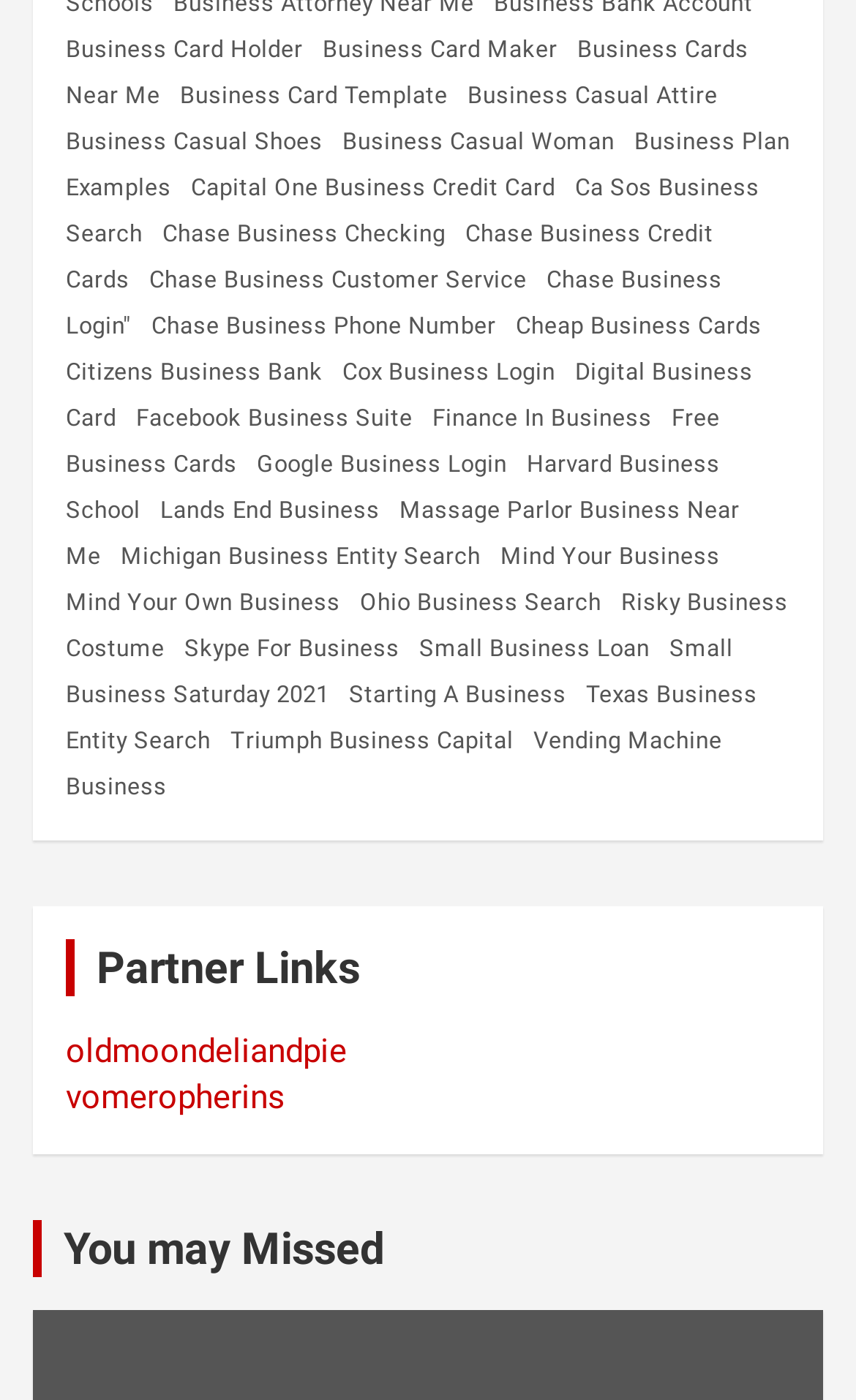Using a single word or phrase, answer the following question: 
Is there a link related to Google on this webpage?

Yes